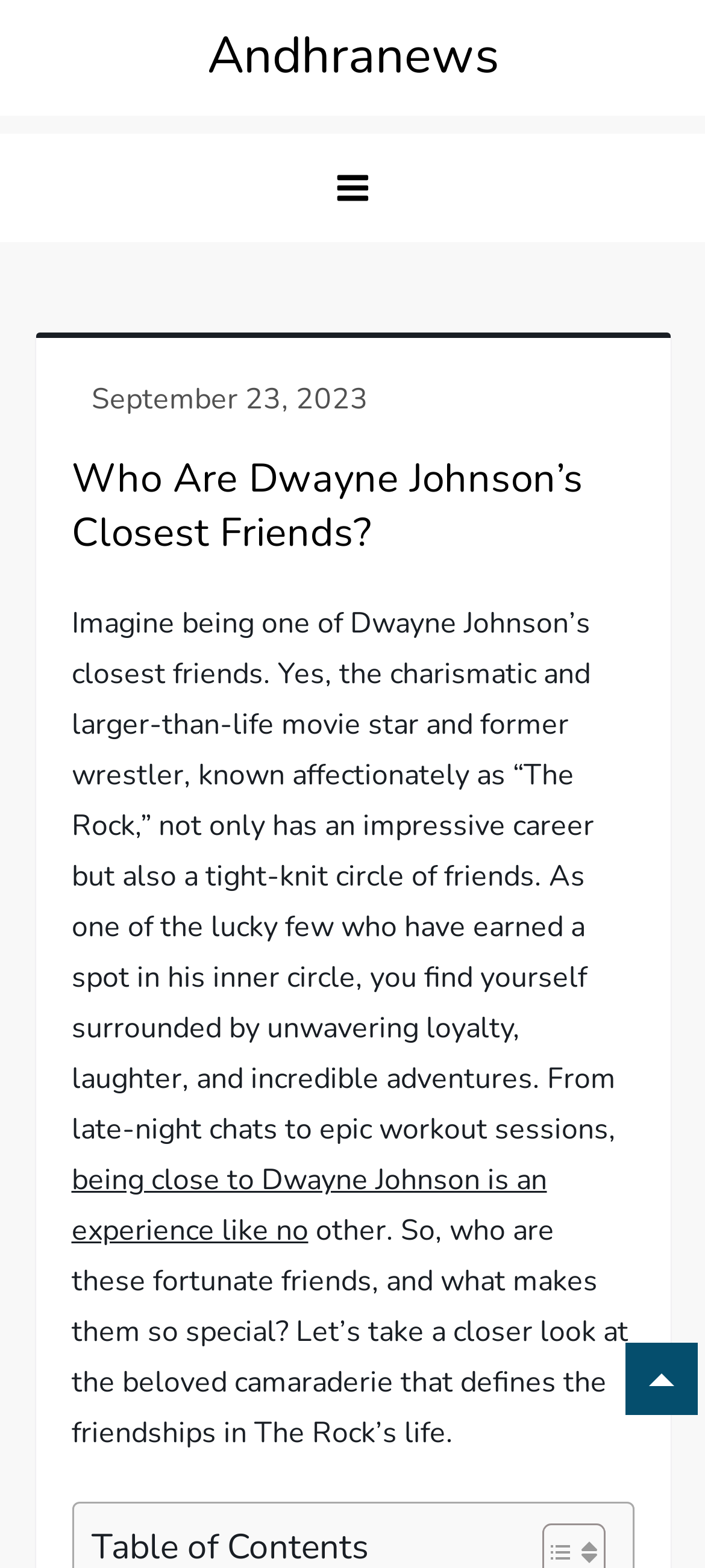Provide the bounding box coordinates of the HTML element this sentence describes: "Menu".

[0.436, 0.085, 0.564, 0.154]